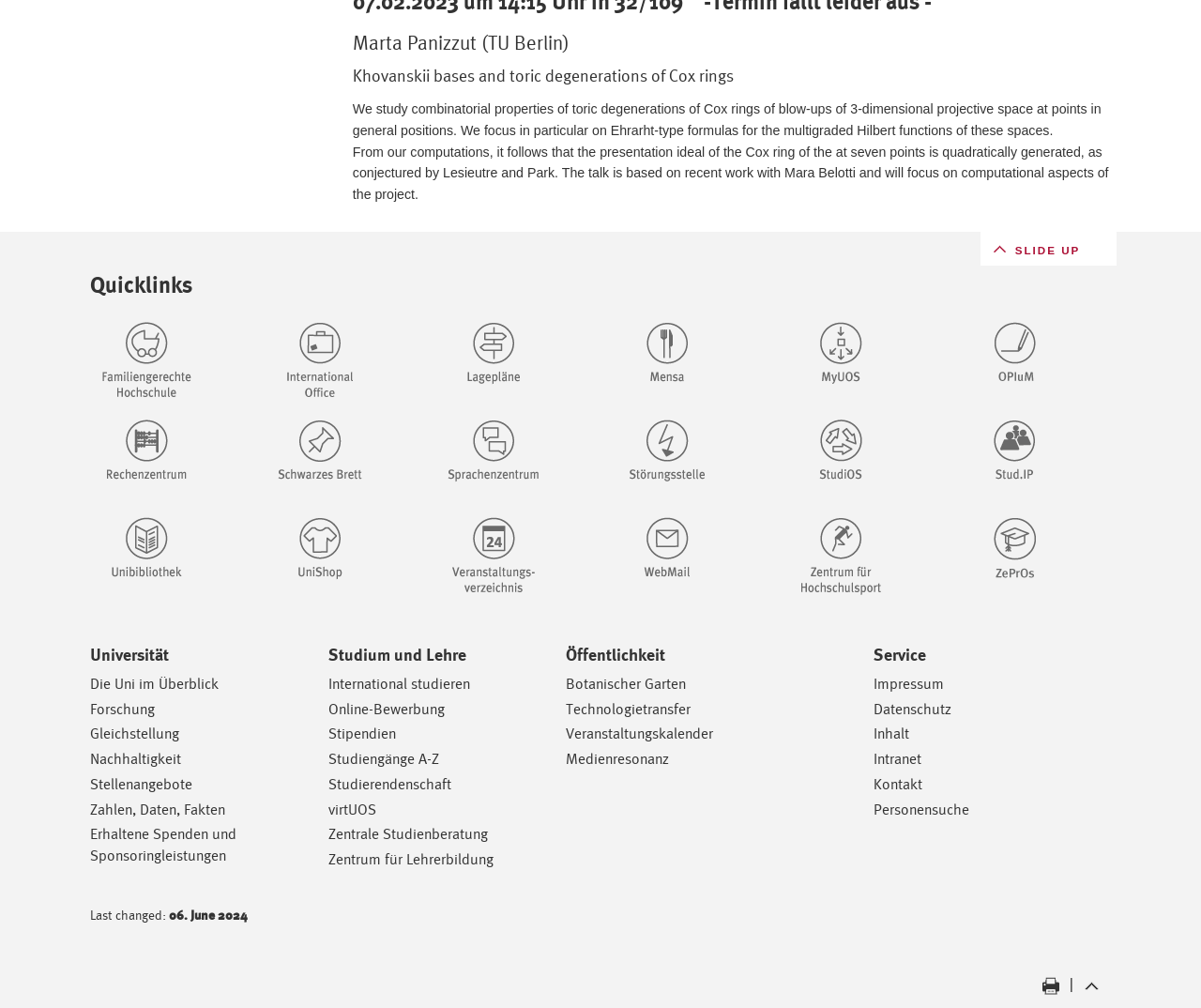Pinpoint the bounding box coordinates for the area that should be clicked to perform the following instruction: "click on the link 'Die Uni im Überblick'".

[0.075, 0.669, 0.182, 0.687]